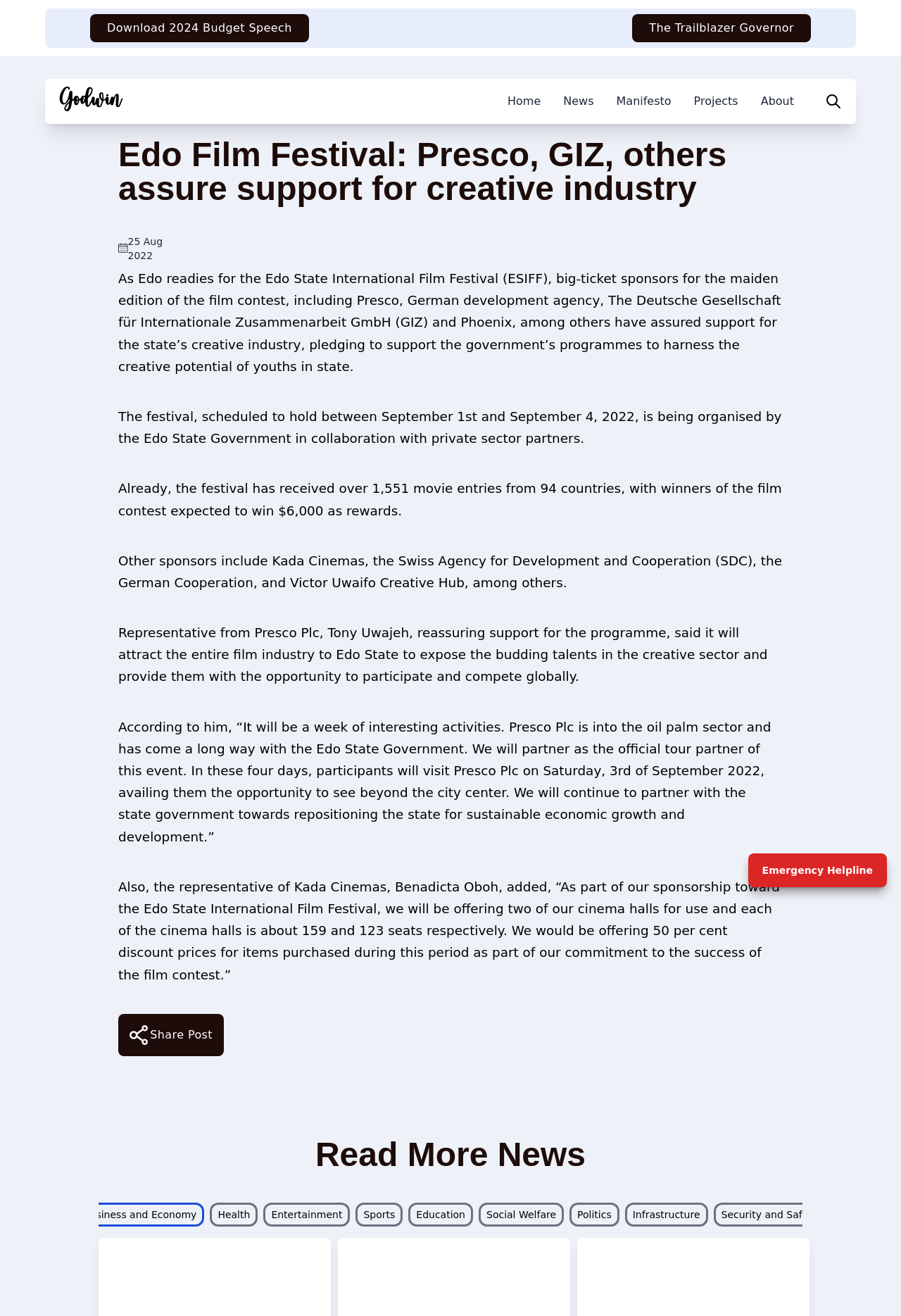Locate the bounding box coordinates of the element to click to perform the following action: 'Download the 2024 Budget Speech'. The coordinates should be given as four float values between 0 and 1, in the form of [left, top, right, bottom].

[0.1, 0.011, 0.343, 0.032]